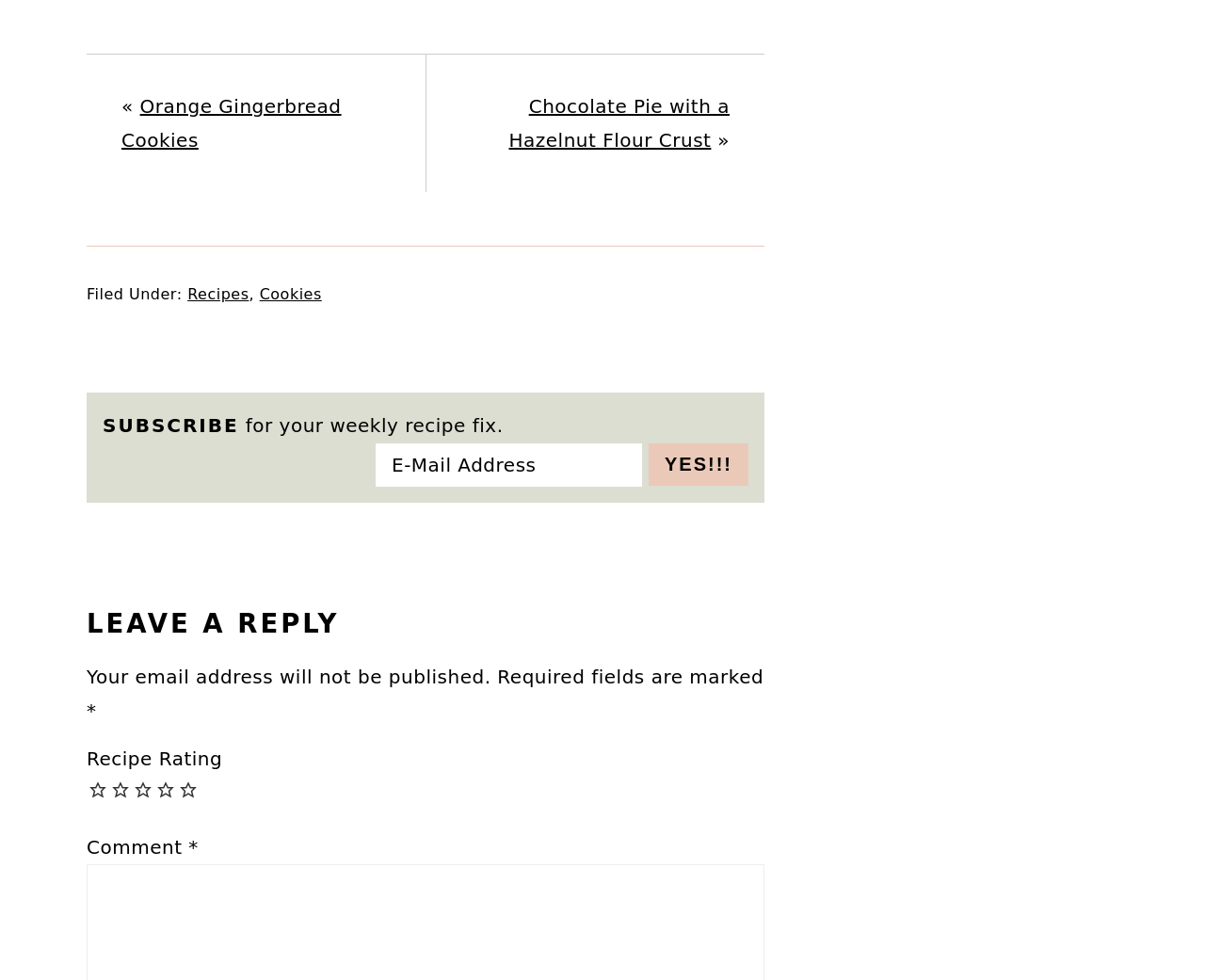Identify the bounding box coordinates of the element that should be clicked to fulfill this task: "Click on the 'Next post:' link". The coordinates should be provided as four float numbers between 0 and 1, i.e., [left, top, right, bottom].

[0.422, 0.097, 0.605, 0.155]